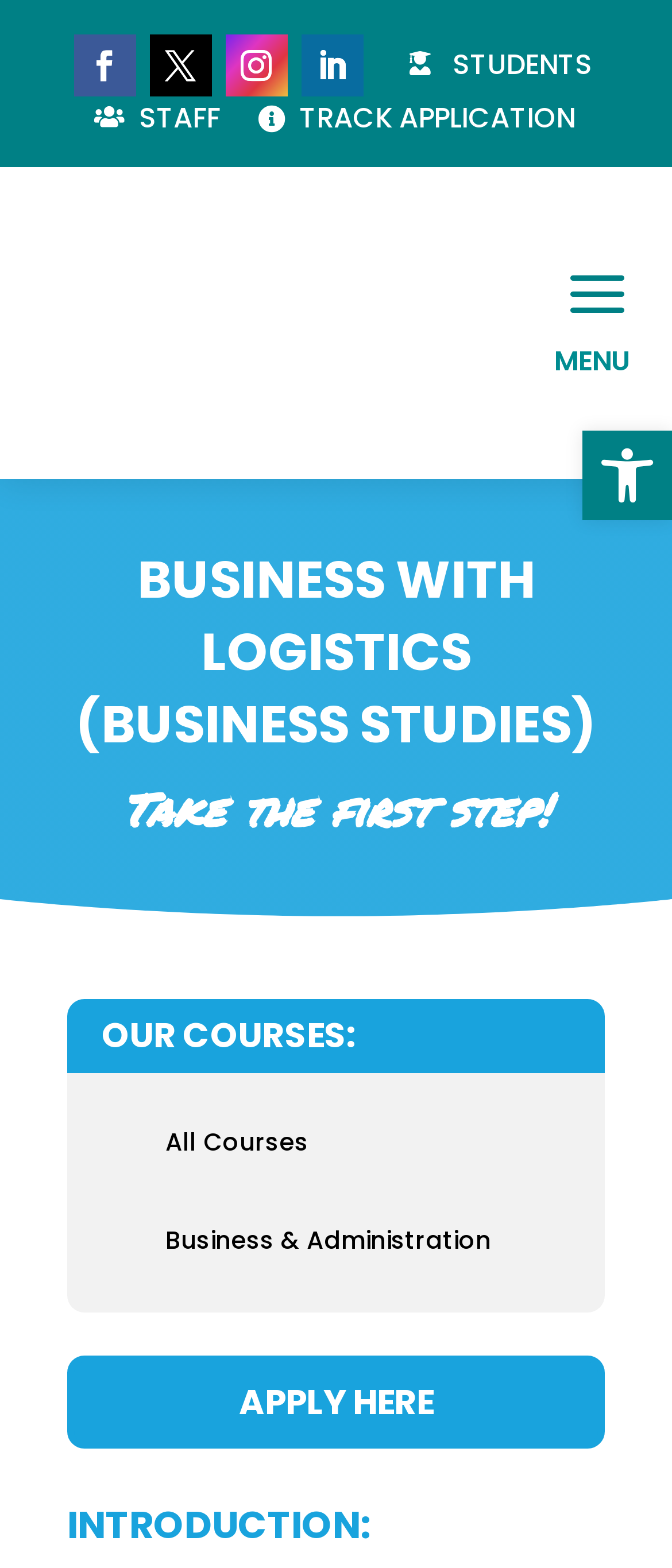Identify the bounding box of the UI component described as: "Open toolbar Accessibility Tools".

[0.867, 0.275, 1.0, 0.332]